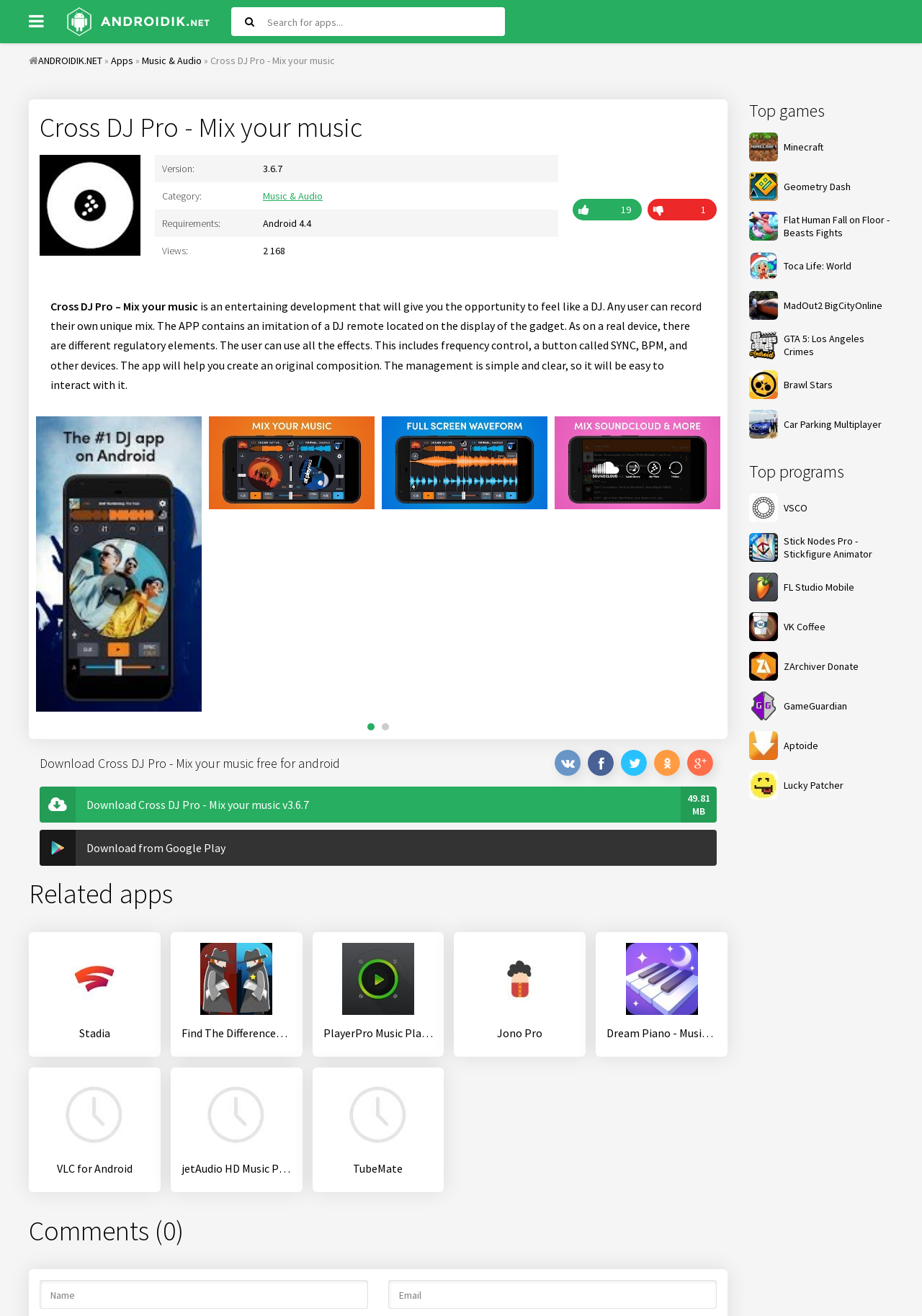Provide the text content of the webpage's main heading.

Cross DJ Pro - Mix your music